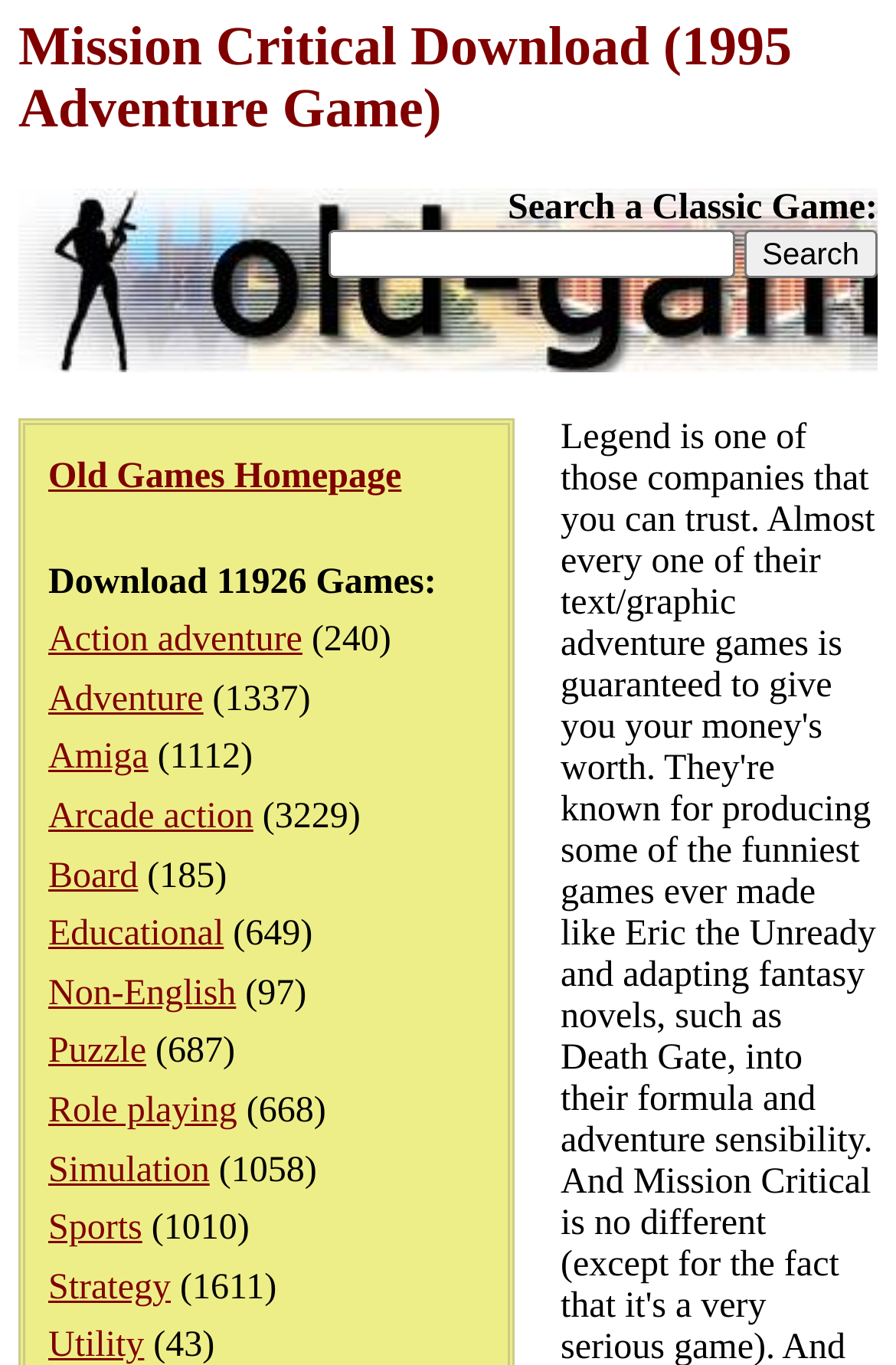Identify the bounding box coordinates of the region I need to click to complete this instruction: "Search for a game".

[0.83, 0.168, 0.979, 0.204]